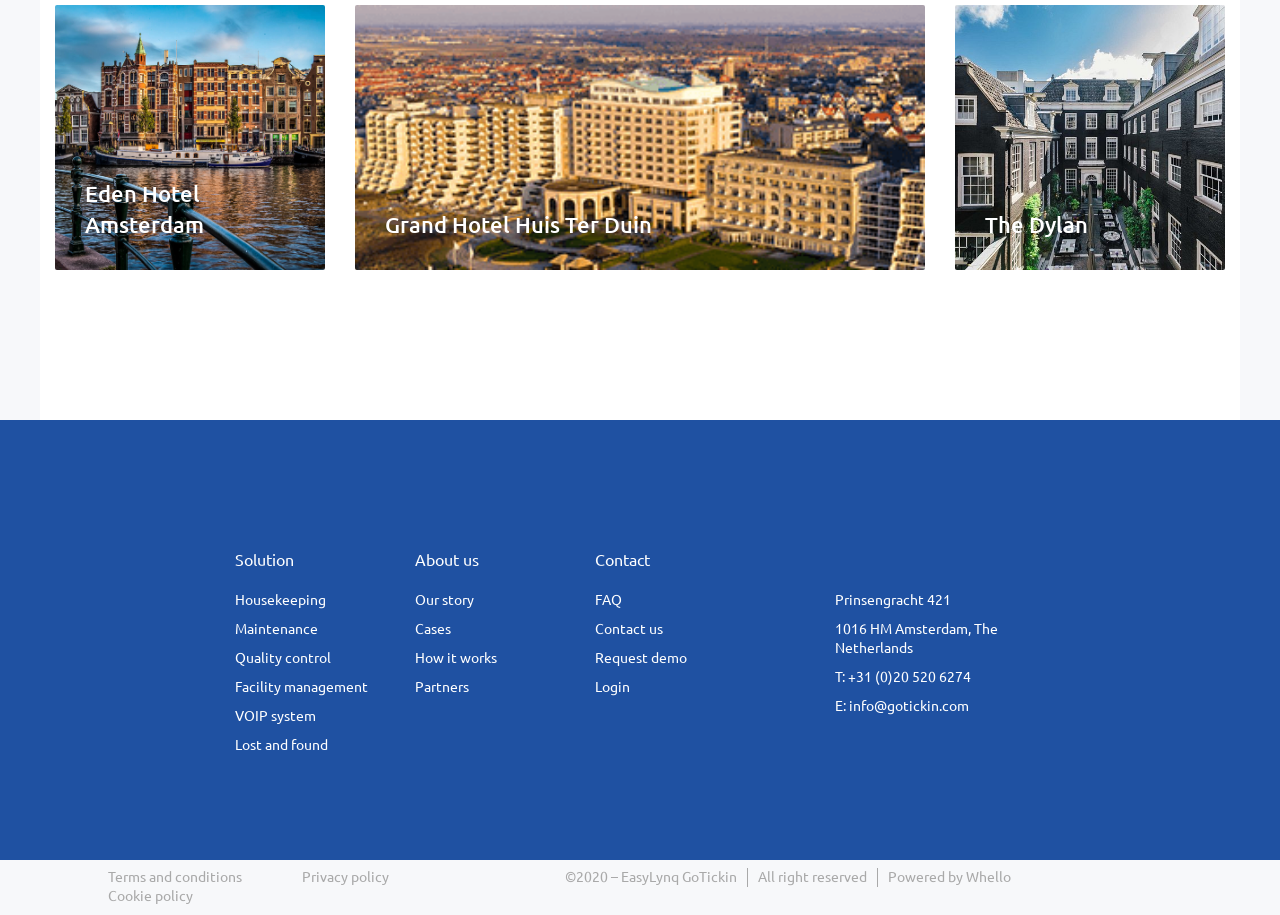Determine the bounding box coordinates of the UI element described below. Use the format (top-left x, top-left y, bottom-right x, bottom-right y) with floating point numbers between 0 and 1: Whello

[0.755, 0.95, 0.79, 0.968]